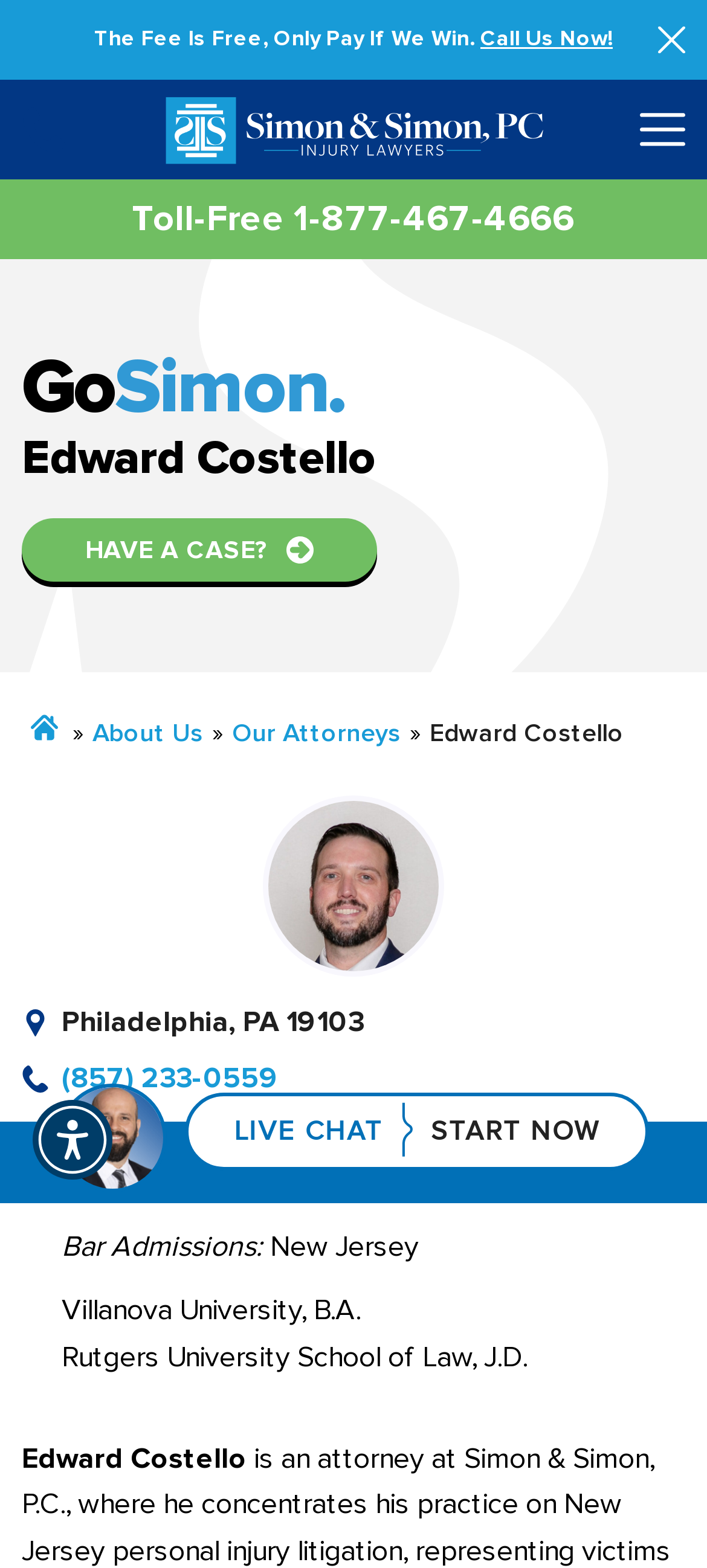What is the degree earned by Edward Costello from Rutgers University?
Using the visual information, respond with a single word or phrase.

J.D.